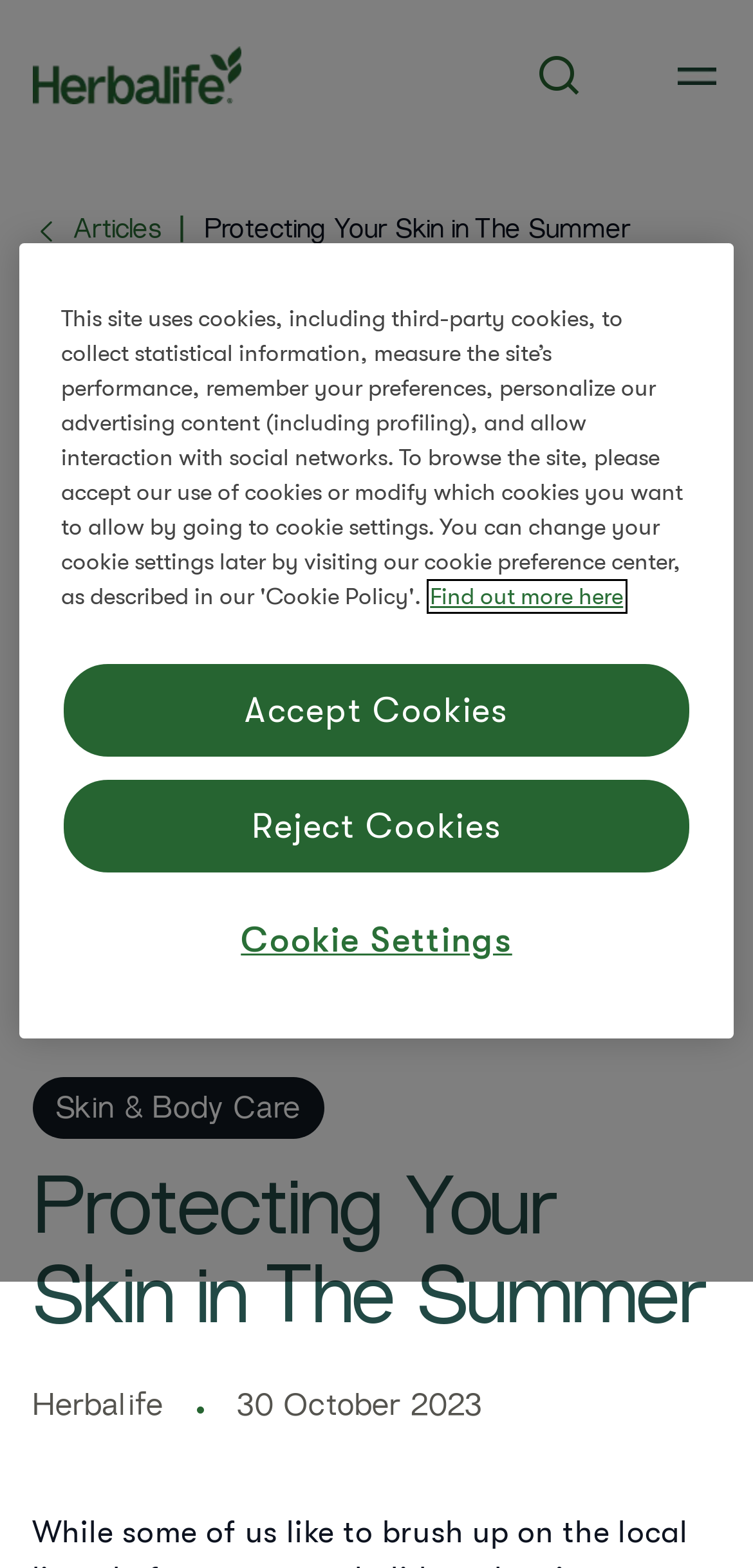Determine the bounding box for the UI element as described: "Cookie Settings". The coordinates should be represented as four float numbers between 0 and 1, formatted as [left, top, right, bottom].

[0.32, 0.57, 0.68, 0.632]